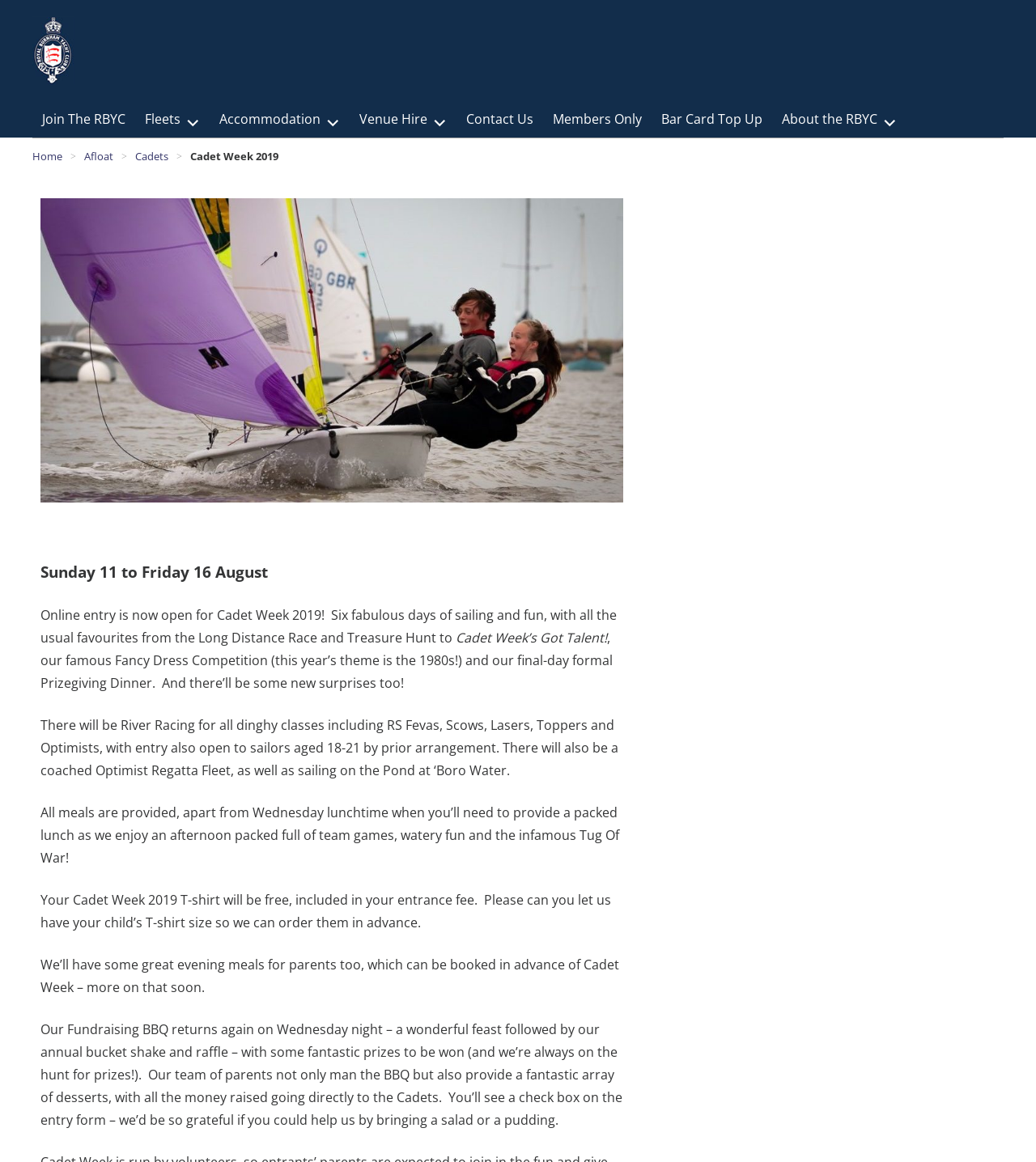Extract the bounding box coordinates for the HTML element that matches this description: "Venue Hire". The coordinates should be four float numbers between 0 and 1, i.e., [left, top, right, bottom].

[0.338, 0.087, 0.441, 0.118]